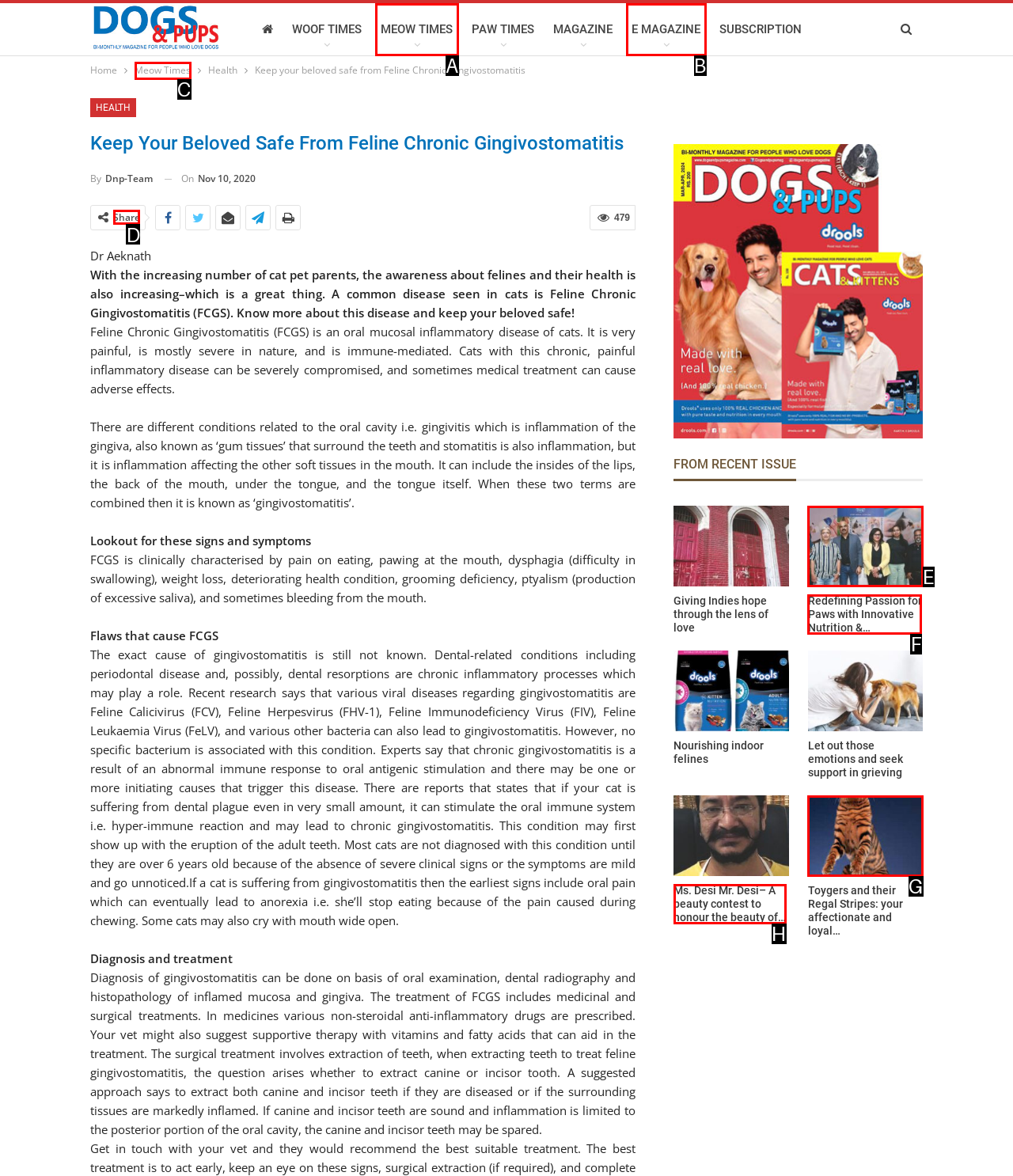Which option should be clicked to execute the task: Share the article on social media?
Reply with the letter of the chosen option.

D